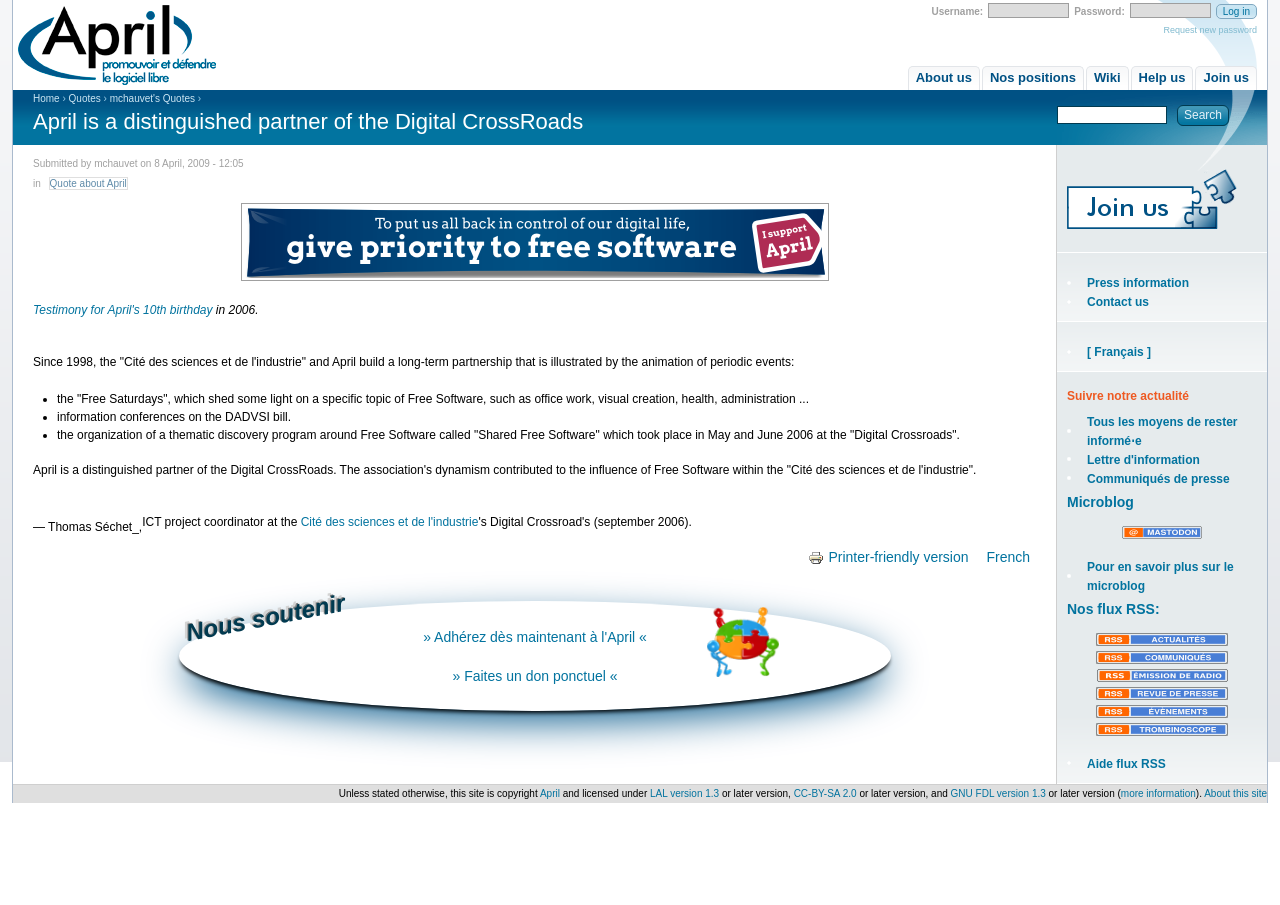Specify the bounding box coordinates of the area to click in order to follow the given instruction: "Explore John and Jane Adams Postcards."

None